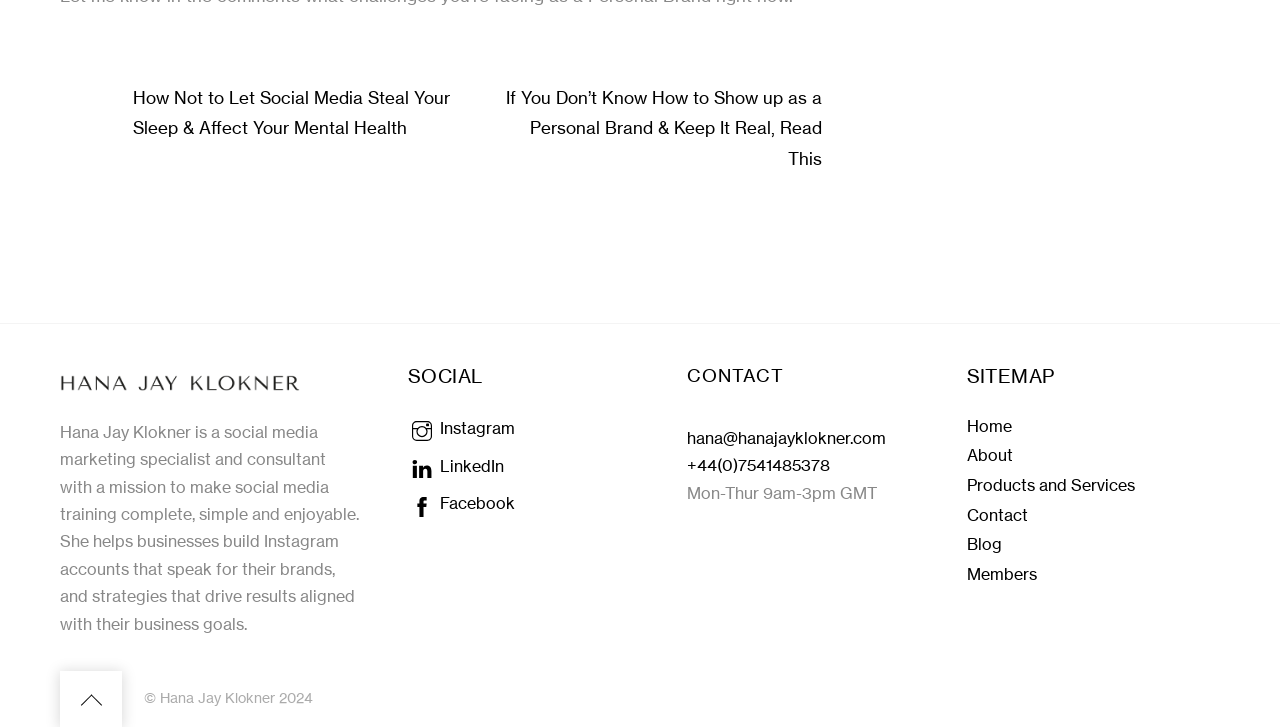Please find the bounding box coordinates of the element that you should click to achieve the following instruction: "Read the article about social media and mental health". The coordinates should be presented as four float numbers between 0 and 1: [left, top, right, bottom].

[0.047, 0.114, 0.354, 0.198]